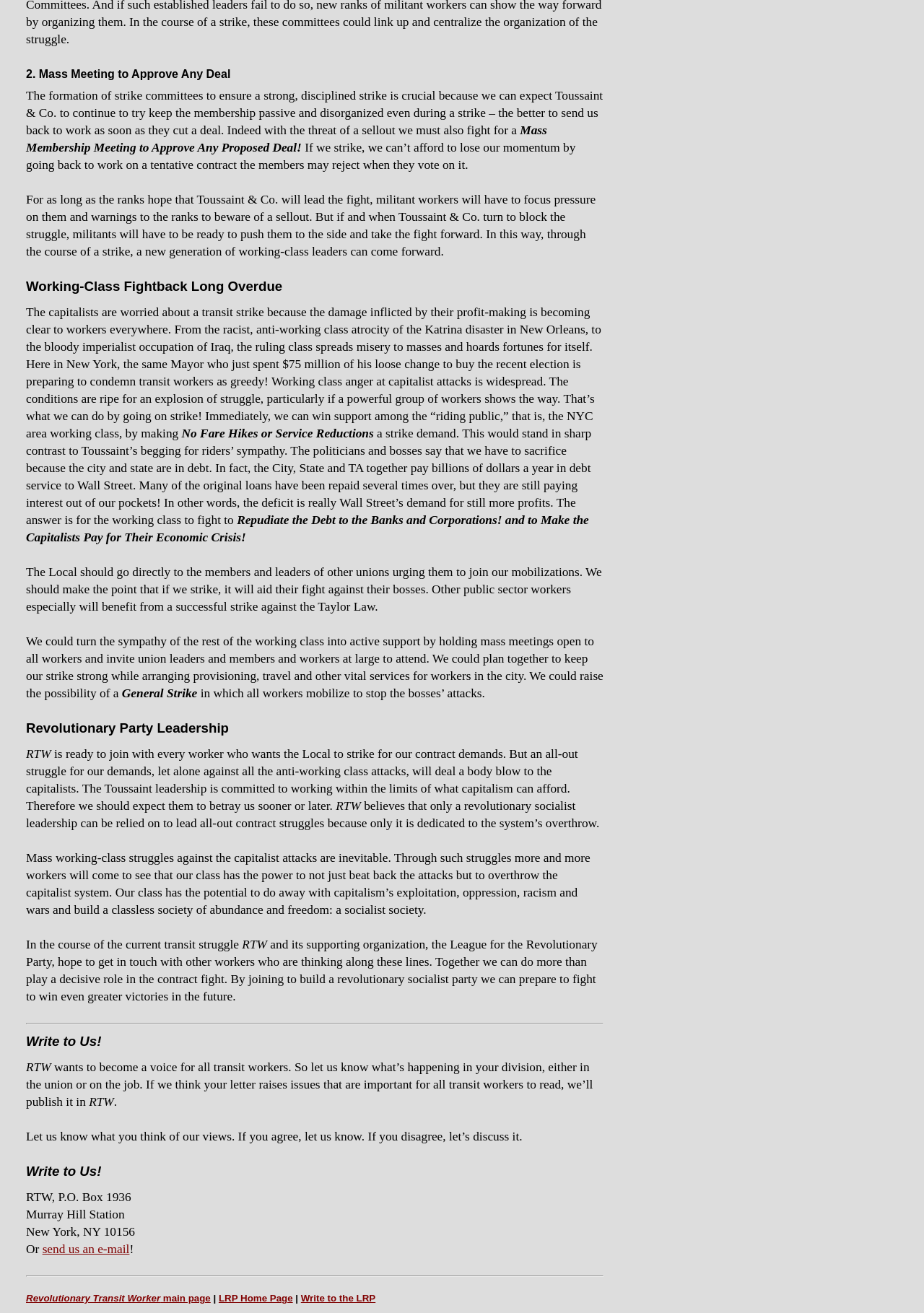What is the main topic of this webpage?
Offer a detailed and exhaustive answer to the question.

Based on the headings and static text elements, it appears that the webpage is discussing a potential strike by transit workers and the need for a strong, disciplined strike to fight against the capitalist attacks.